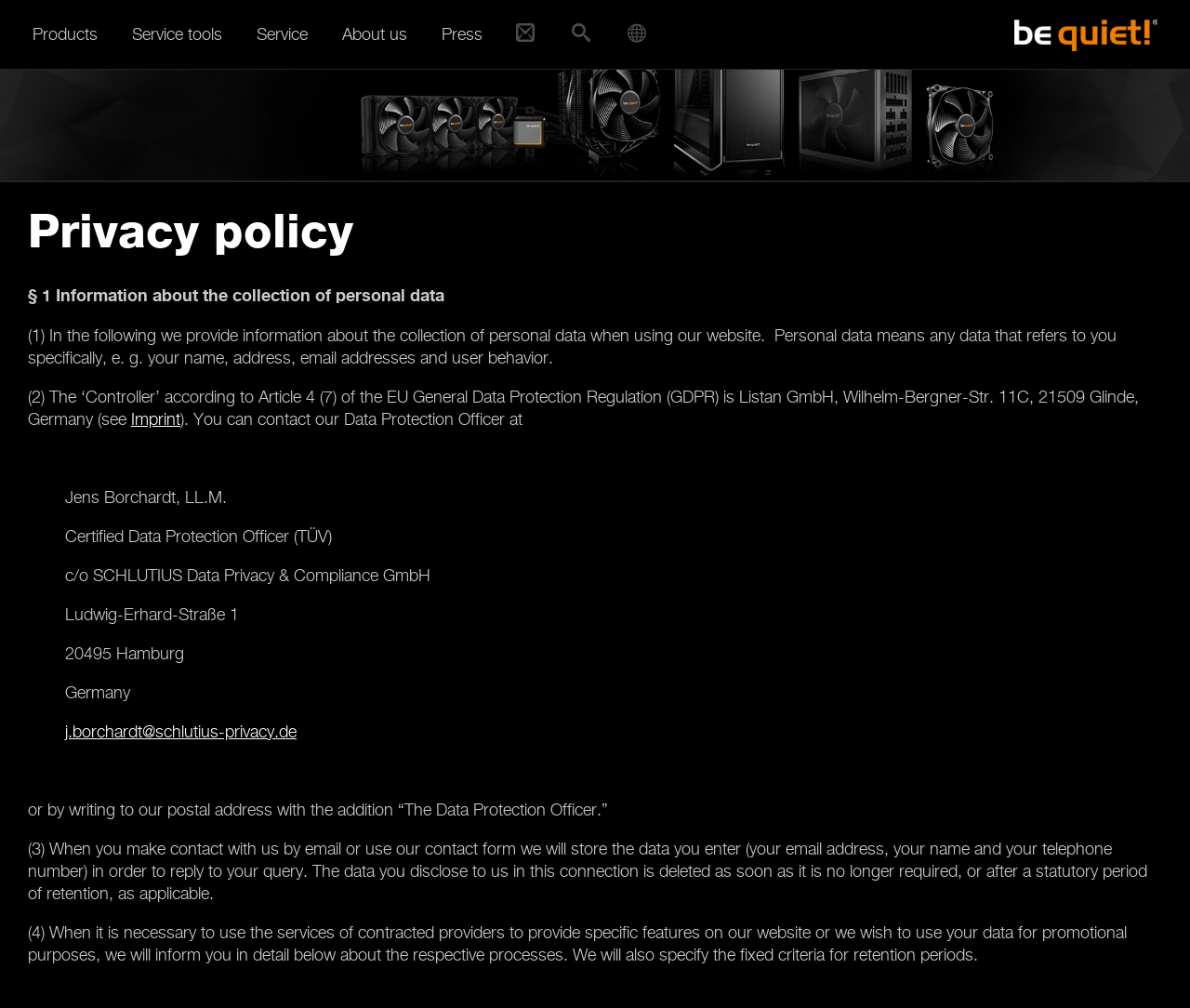Give a comprehensive overview of the webpage, including key elements.

The webpage is about the privacy policy of be quiet!, a premium brand manufacturer of power supplies, cases, and cooling solutions for desktop PCs. At the top of the page, there are five navigation links: "Products", "Service tools", "About us", "Press", and two social media icons. 

Below the navigation links, there is a prominent heading "Privacy policy" that spans almost the entire width of the page. 

The main content of the page is divided into sections, each describing a specific aspect of the privacy policy. The first section starts with a heading "§ 1 Information about the collection of personal data" and explains what personal data is and how it is collected when using the website. 

The following sections provide detailed information about the controller of the personal data, how to contact the Data Protection Officer, and how personal data is stored and used when contacting the company via email or the contact form. 

Throughout the page, there are several links to other pages, including "Imprint" and an email address to contact the Data Protection Officer. The text is dense and informative, with no images on the page.